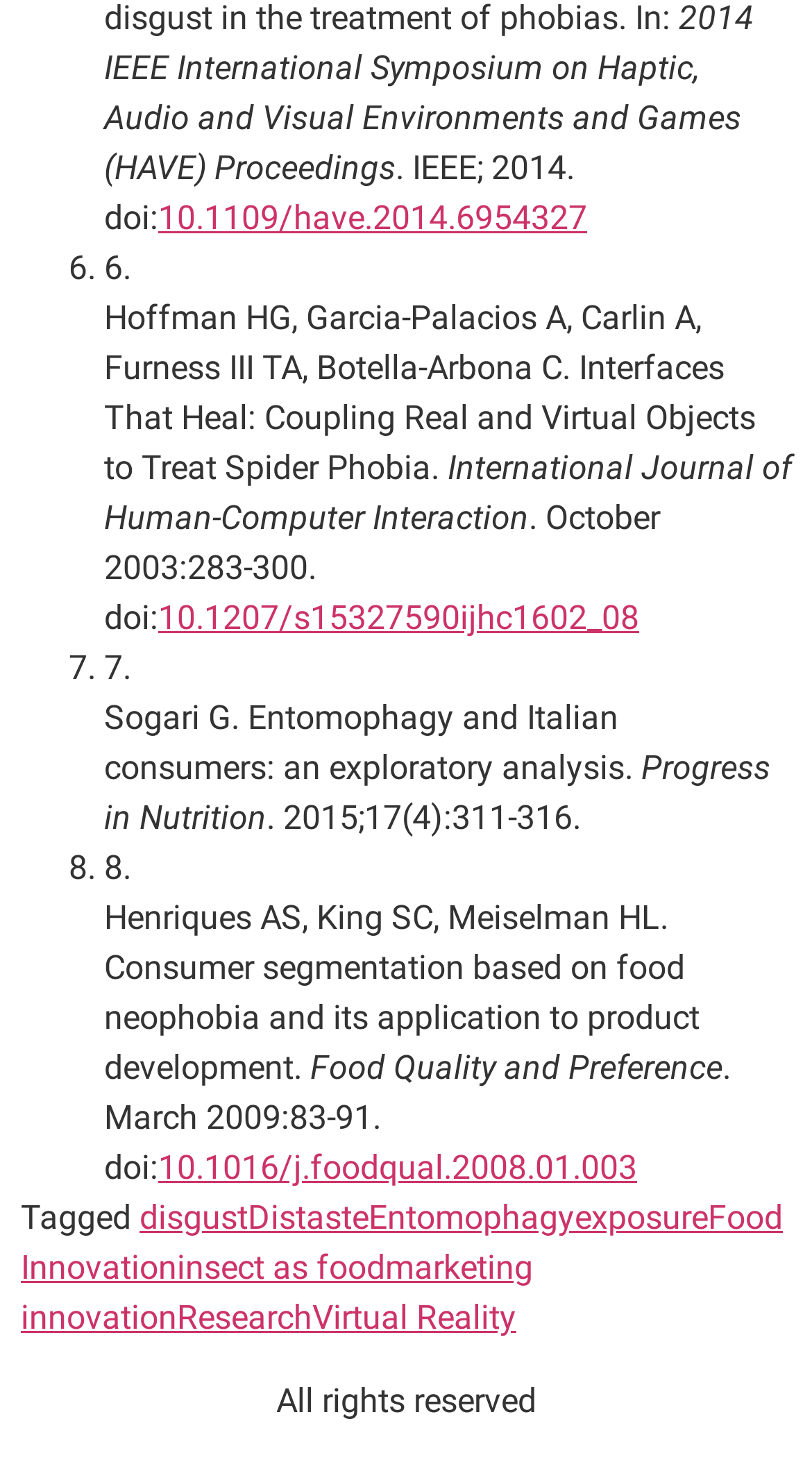Please specify the bounding box coordinates of the region to click in order to perform the following instruction: "Click on the tag 'Entomophagy'".

[0.454, 0.82, 0.708, 0.847]